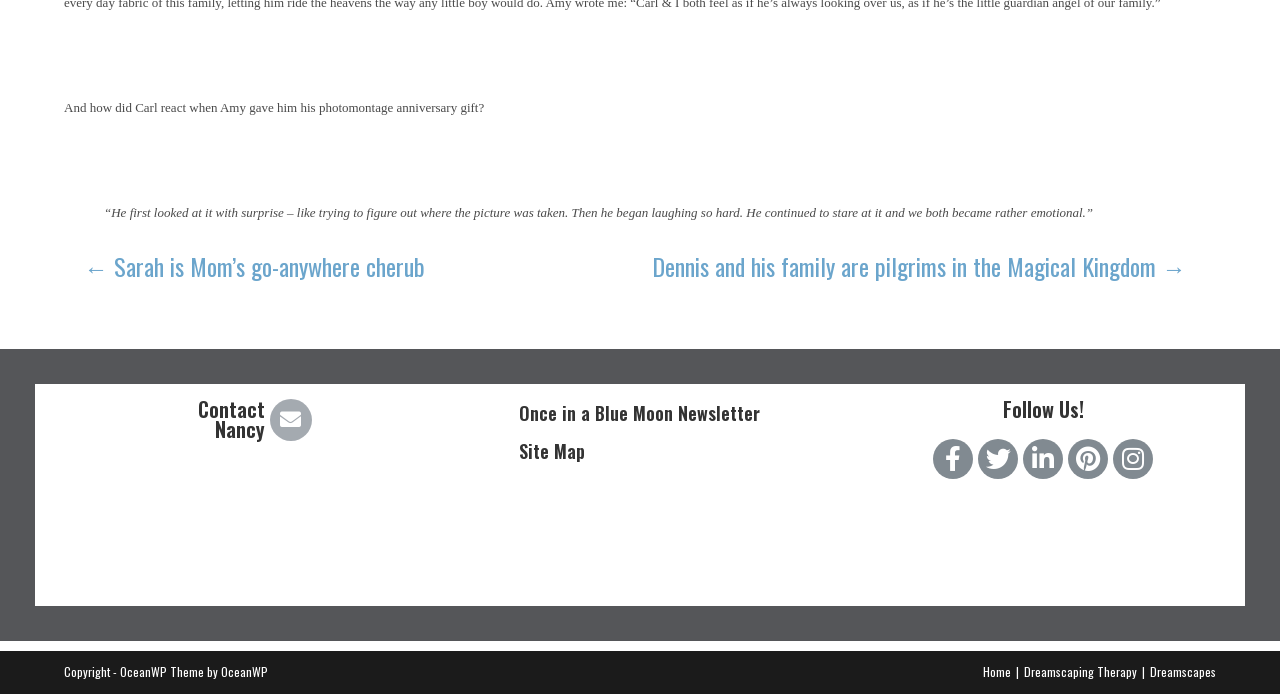Respond with a single word or phrase to the following question: How many navigation links are there at the bottom?

3